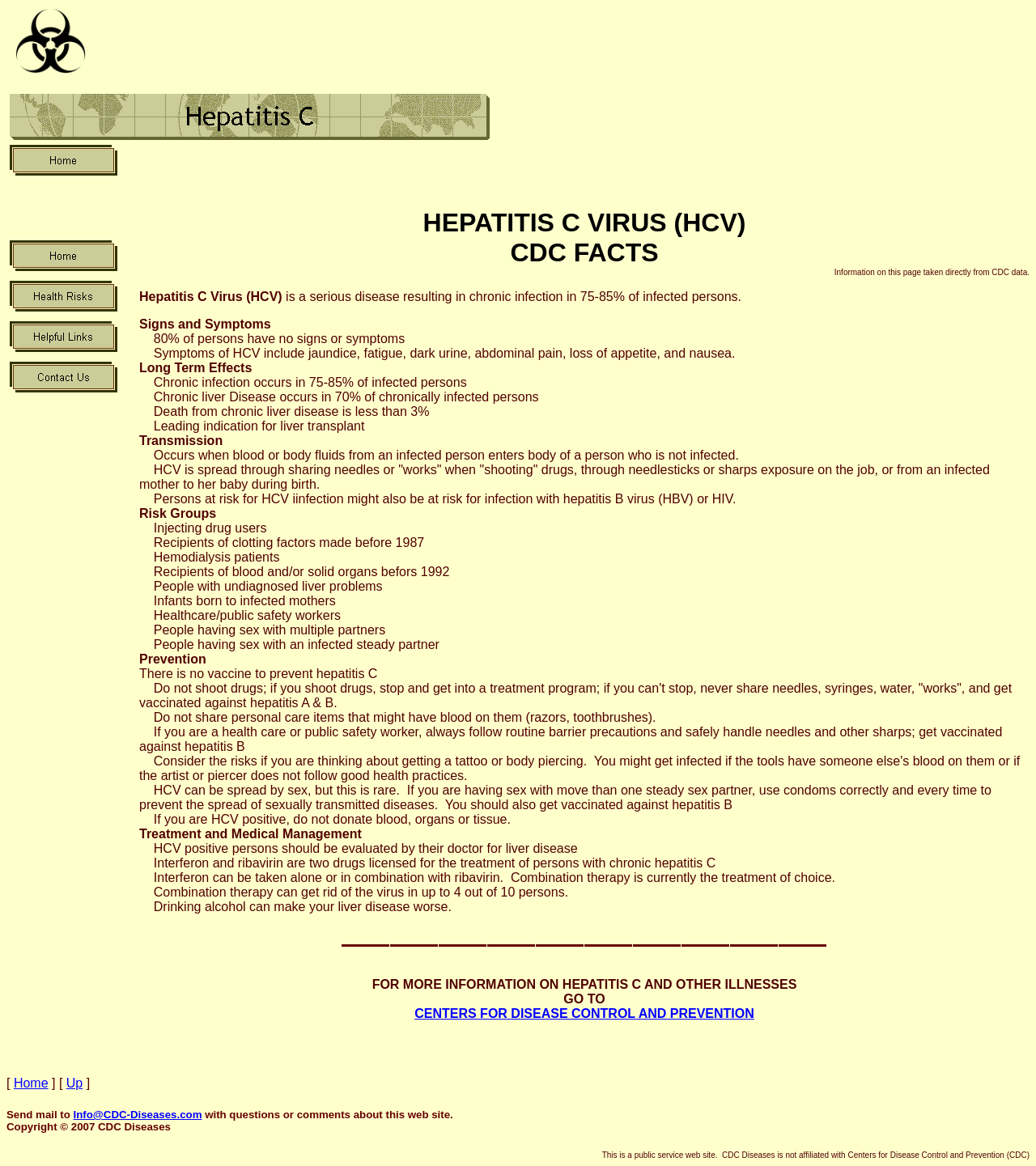Please locate the bounding box coordinates of the element that should be clicked to complete the given instruction: "Click on Home".

[0.006, 0.128, 0.116, 0.139]